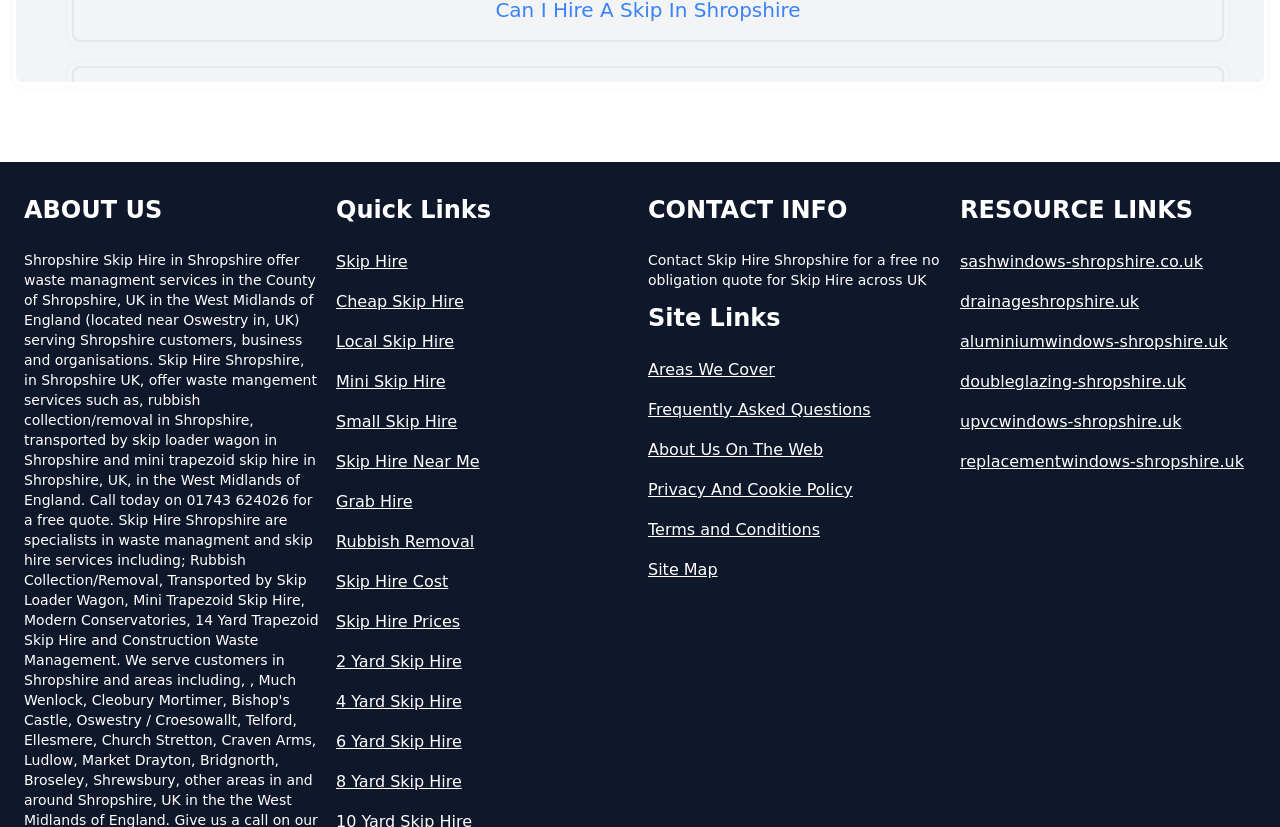Indicate the bounding box coordinates of the clickable region to achieve the following instruction: "Click on 'Can You Hire A Skip For A Day In Shropshire'."

[0.056, 0.08, 0.956, 0.157]